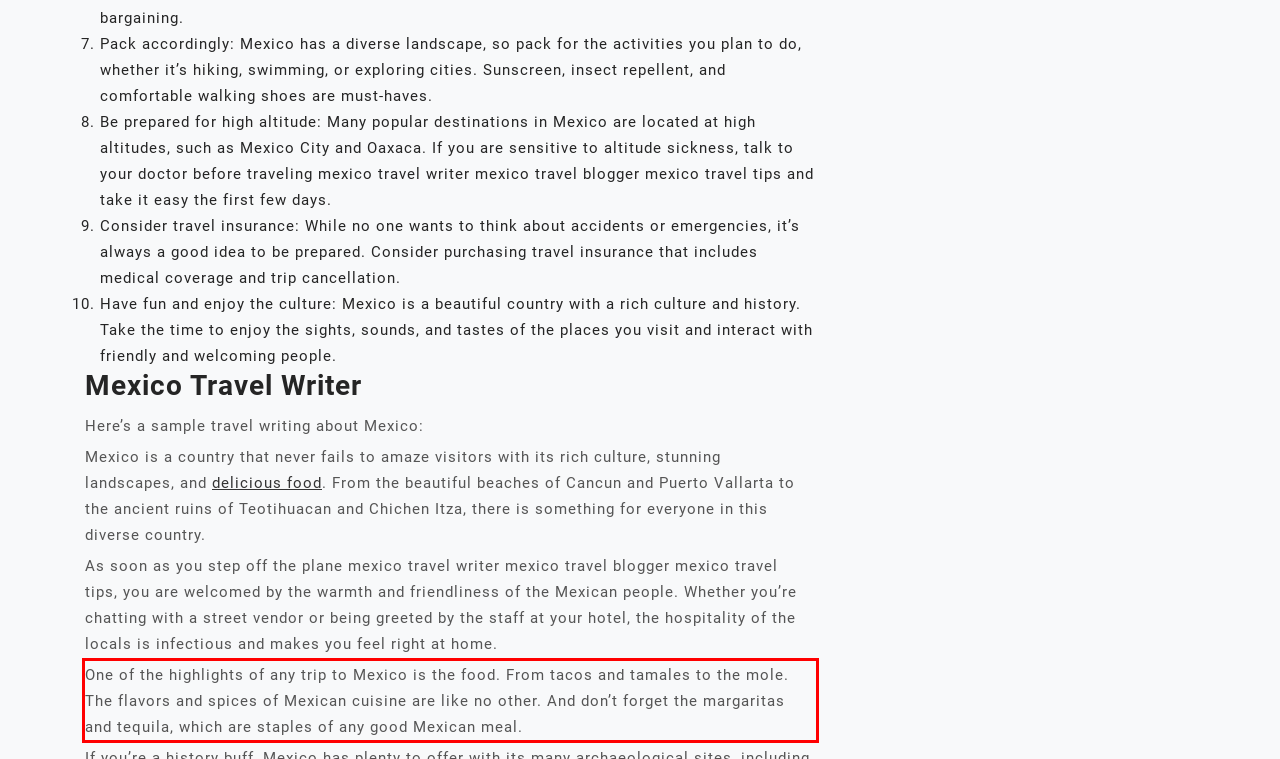You have a screenshot with a red rectangle around a UI element. Recognize and extract the text within this red bounding box using OCR.

One of the highlights of any trip to Mexico is the food. From tacos and tamales to the mole. The flavors and spices of Mexican cuisine are like no other. And don’t forget the margaritas and tequila, which are staples of any good Mexican meal.